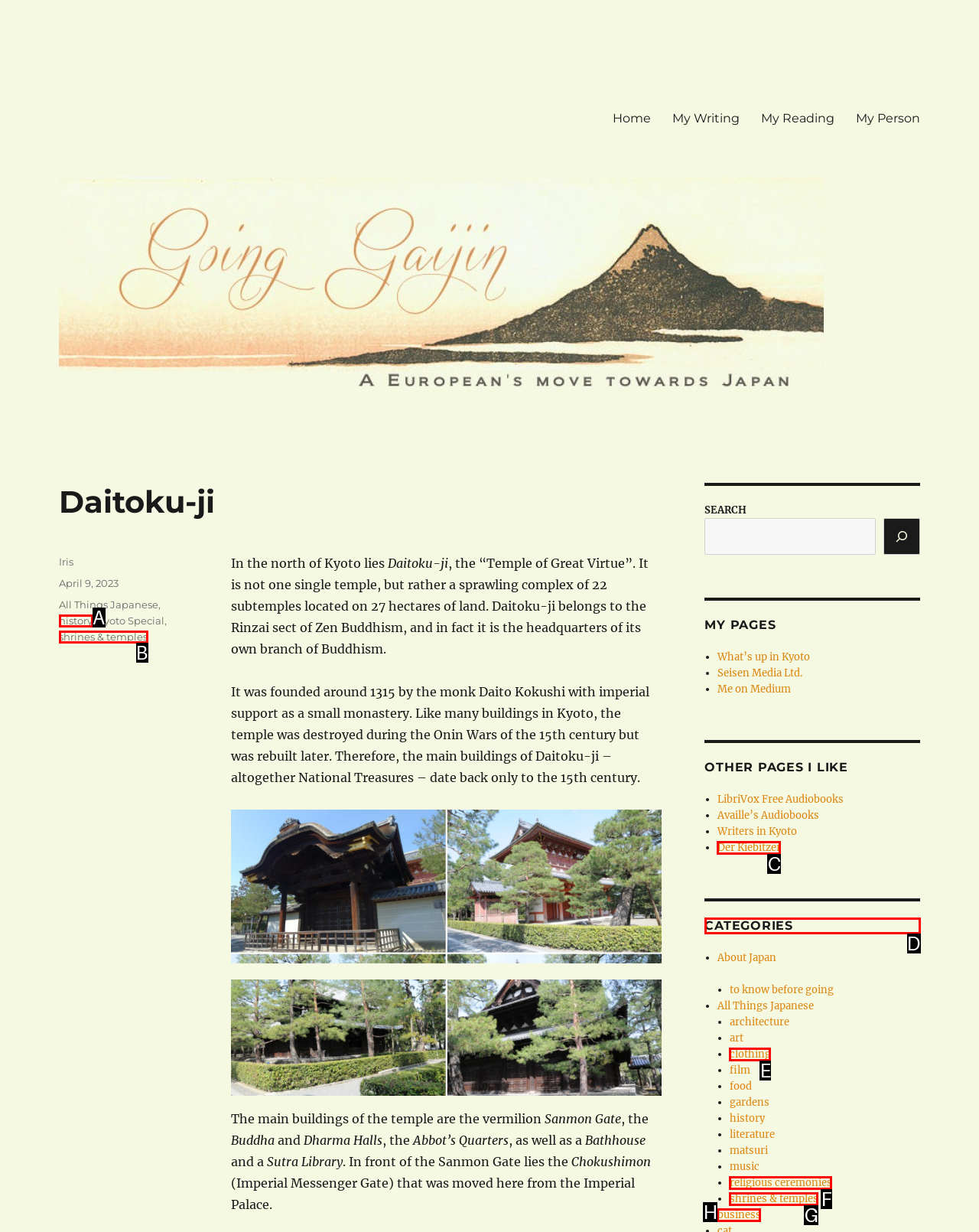Determine the appropriate lettered choice for the task: Check the 'Categories'. Reply with the correct letter.

D